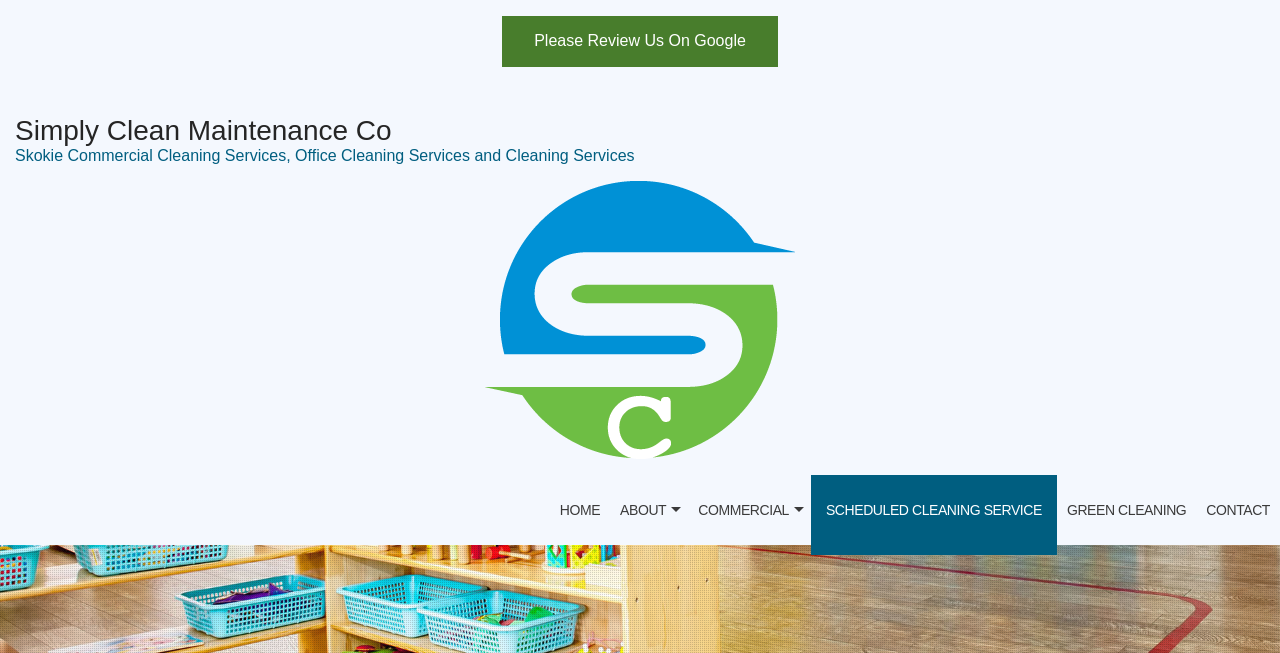Identify the main heading from the webpage and provide its text content.

Skokie Commercial Cleaning Services, Office Cleaning Services and Cleaning Services